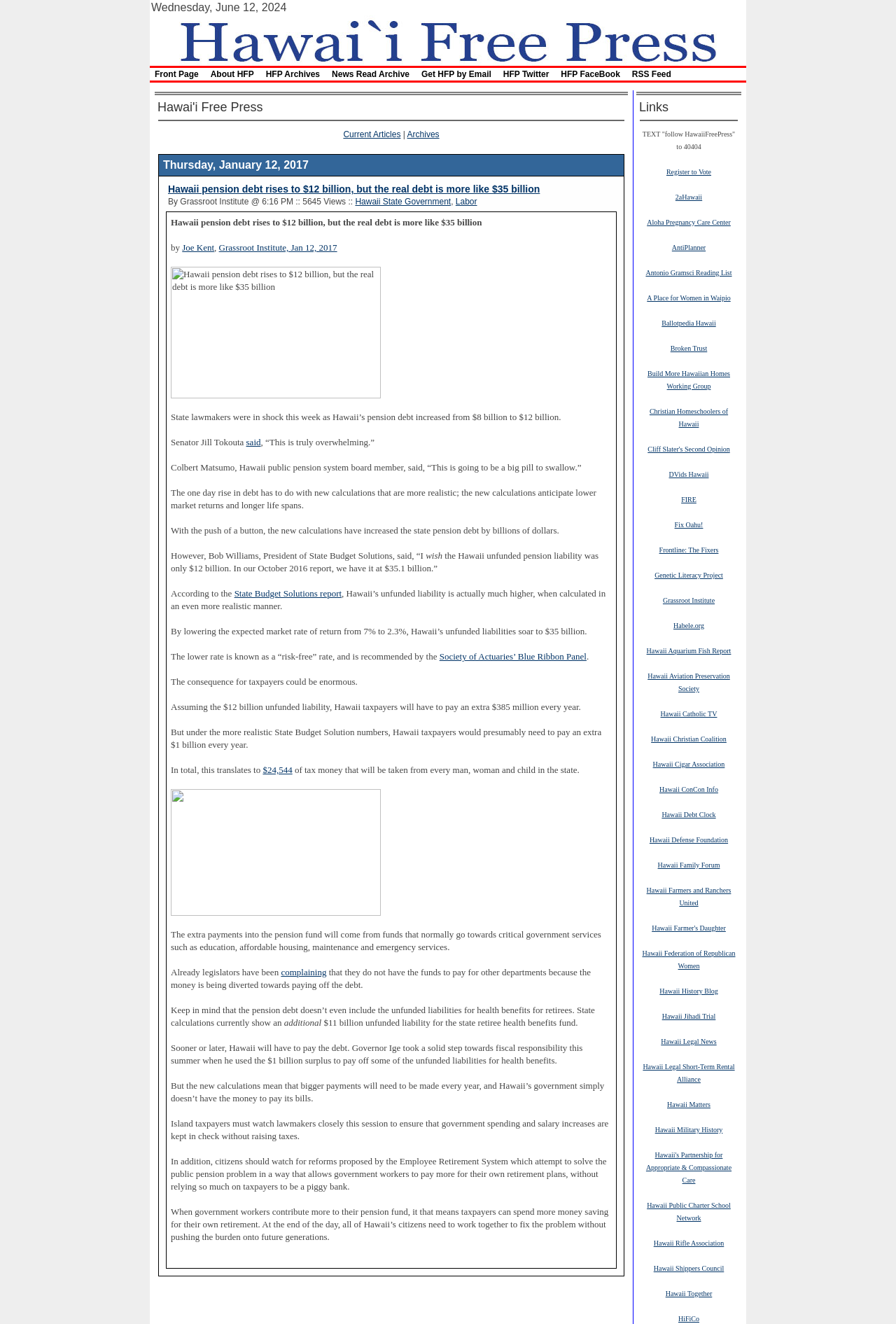Provide a brief response in the form of a single word or phrase:
What is the title of the webpage?

Hawaii Free Press